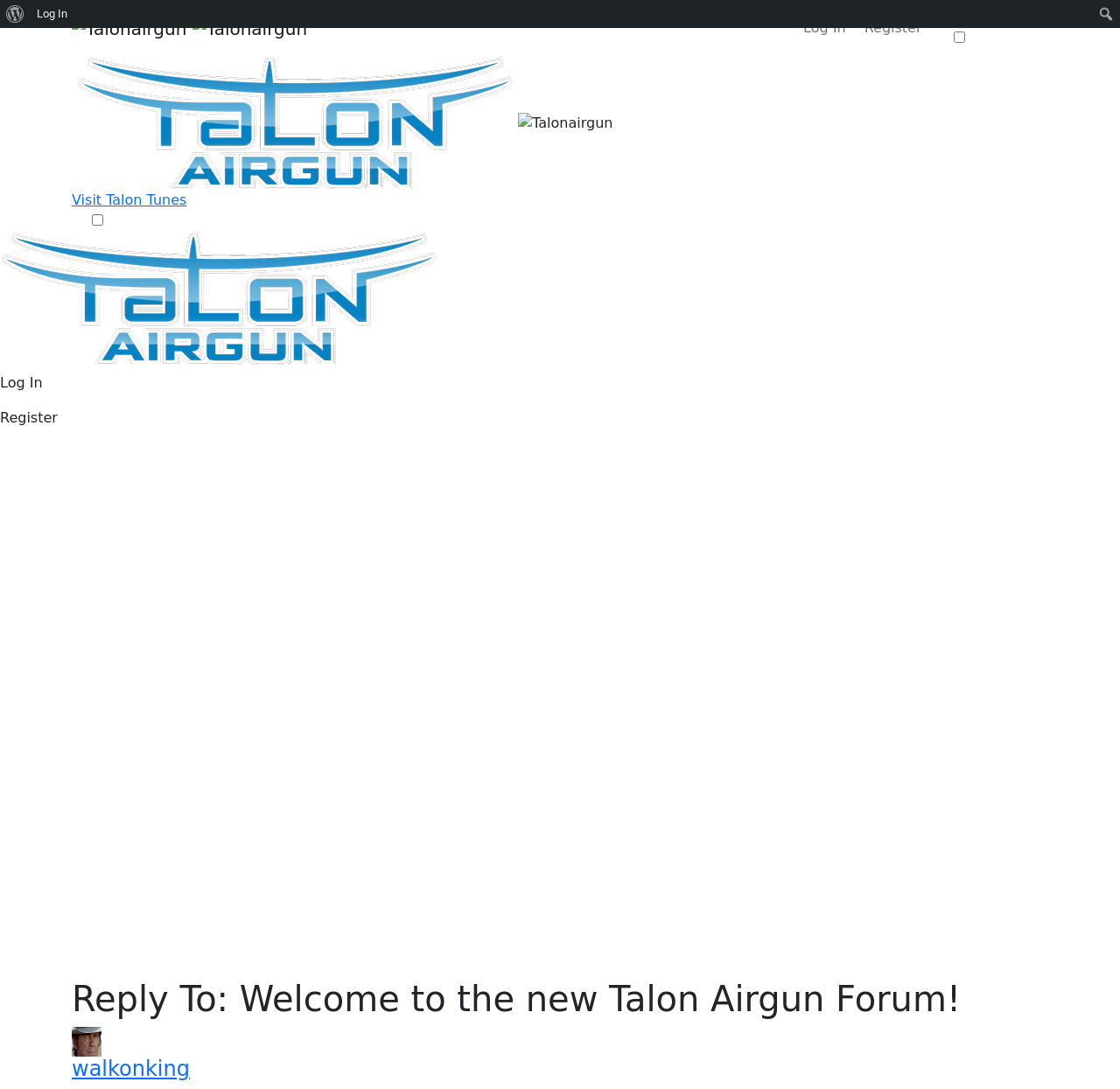Given the description Visit Talon Tunes, predict the bounding box coordinates of the UI element. Ensure the coordinates are in the format (top-left x, top-left y, bottom-right x, bottom-right y) and all values are between 0 and 1.

[0.064, 0.176, 0.167, 0.191]